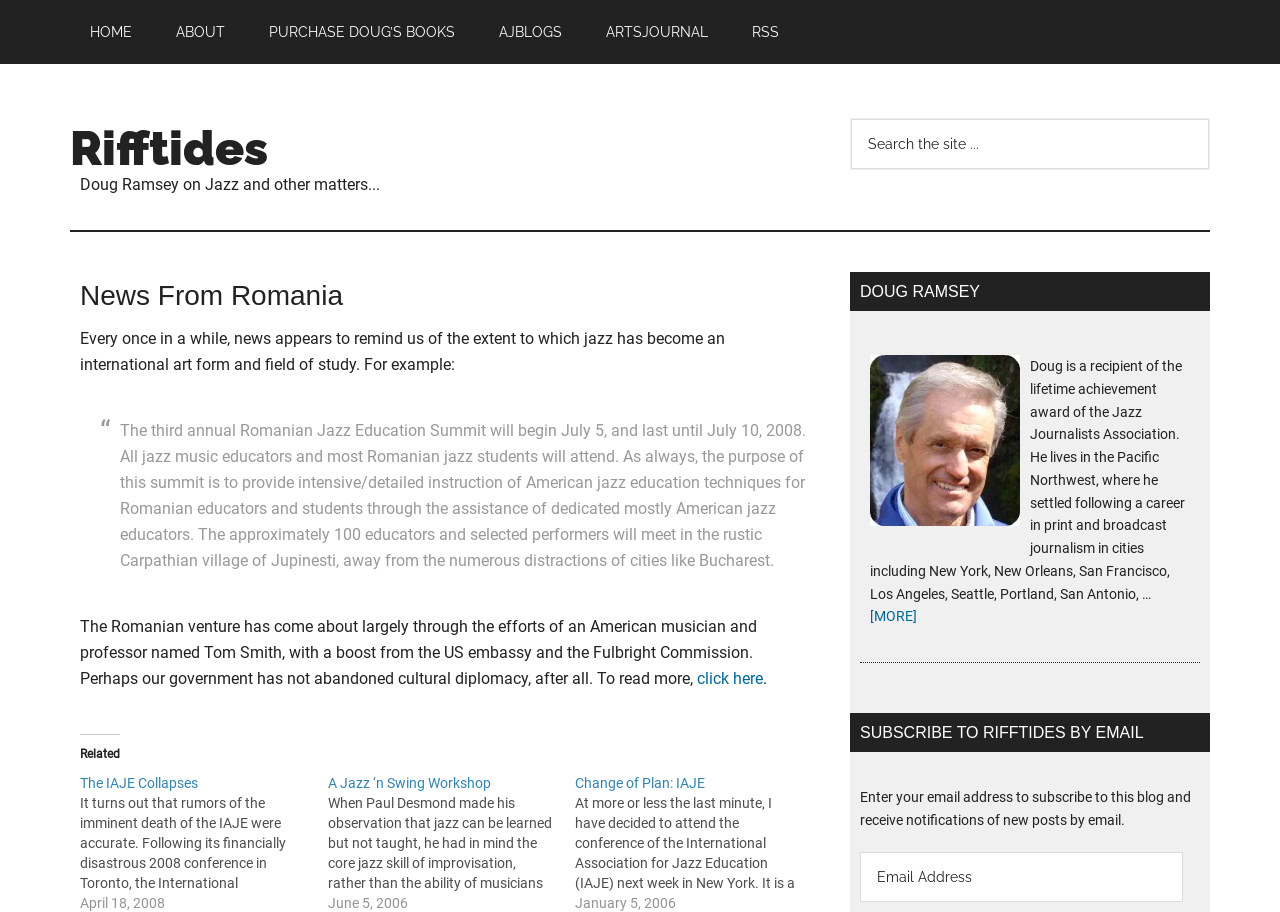Please locate the bounding box coordinates of the element that needs to be clicked to achieve the following instruction: "Read more about the Romanian Jazz Education Summit". The coordinates should be four float numbers between 0 and 1, i.e., [left, top, right, bottom].

[0.545, 0.734, 0.596, 0.754]